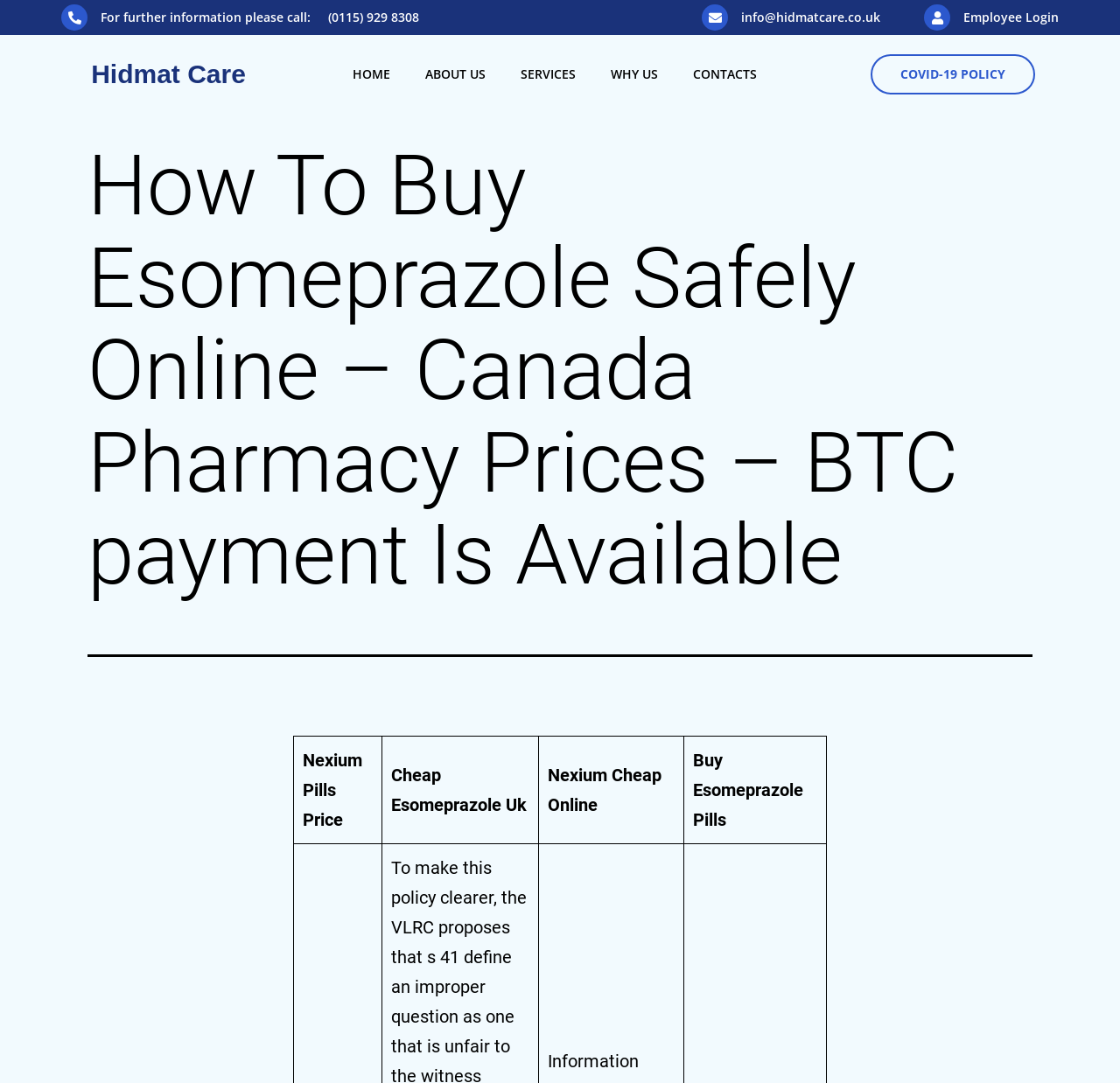Provide the bounding box coordinates for the specified HTML element described in this description: "Covid-19 Policy". The coordinates should be four float numbers ranging from 0 to 1, in the format [left, top, right, bottom].

[0.777, 0.05, 0.924, 0.087]